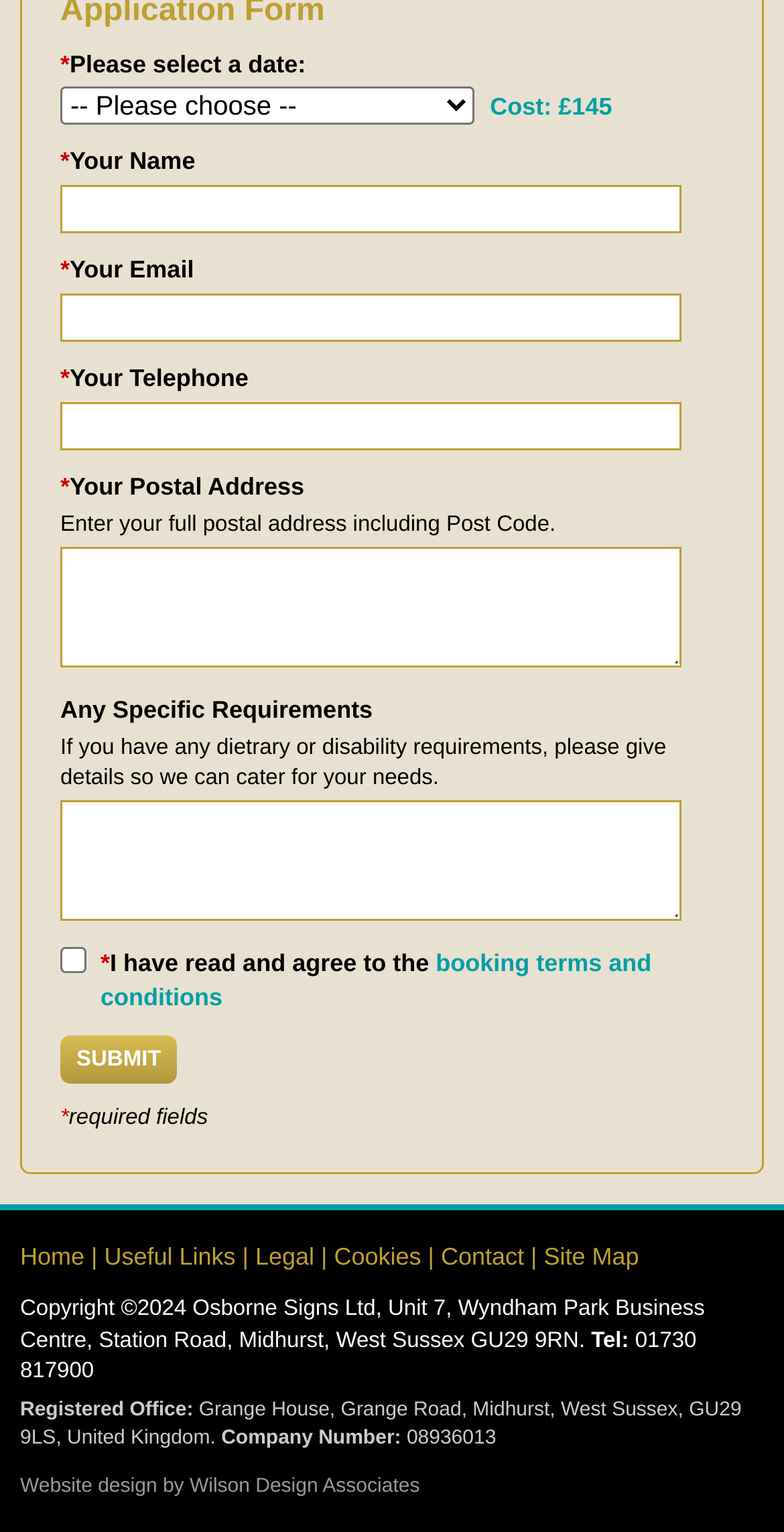Could you provide the bounding box coordinates for the portion of the screen to click to complete this instruction: "Select a date"?

[0.077, 0.057, 0.605, 0.082]